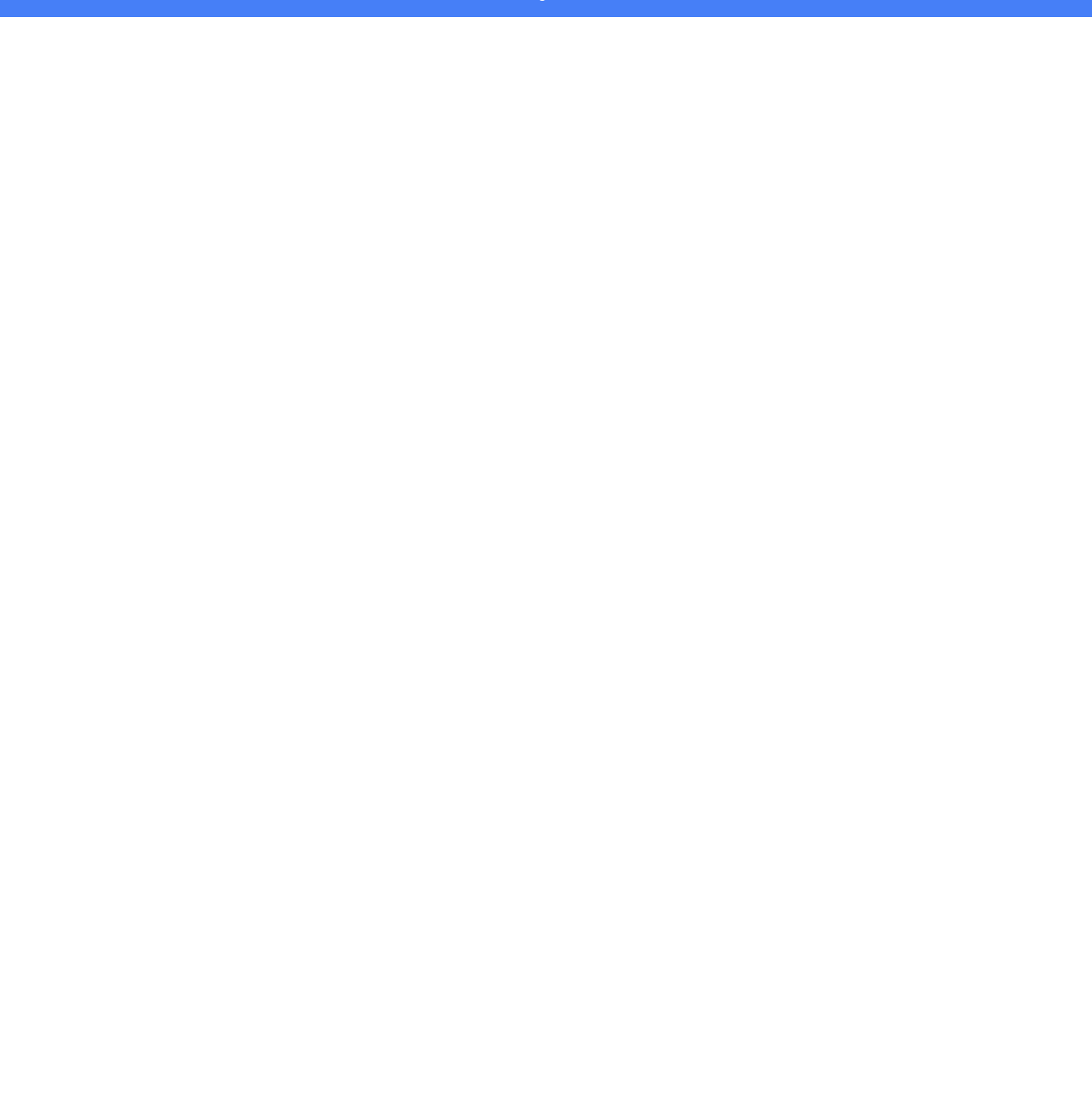Find the bounding box coordinates for the area that should be clicked to accomplish the instruction: "deposit using qris".

[0.0, 0.228, 0.087, 0.241]